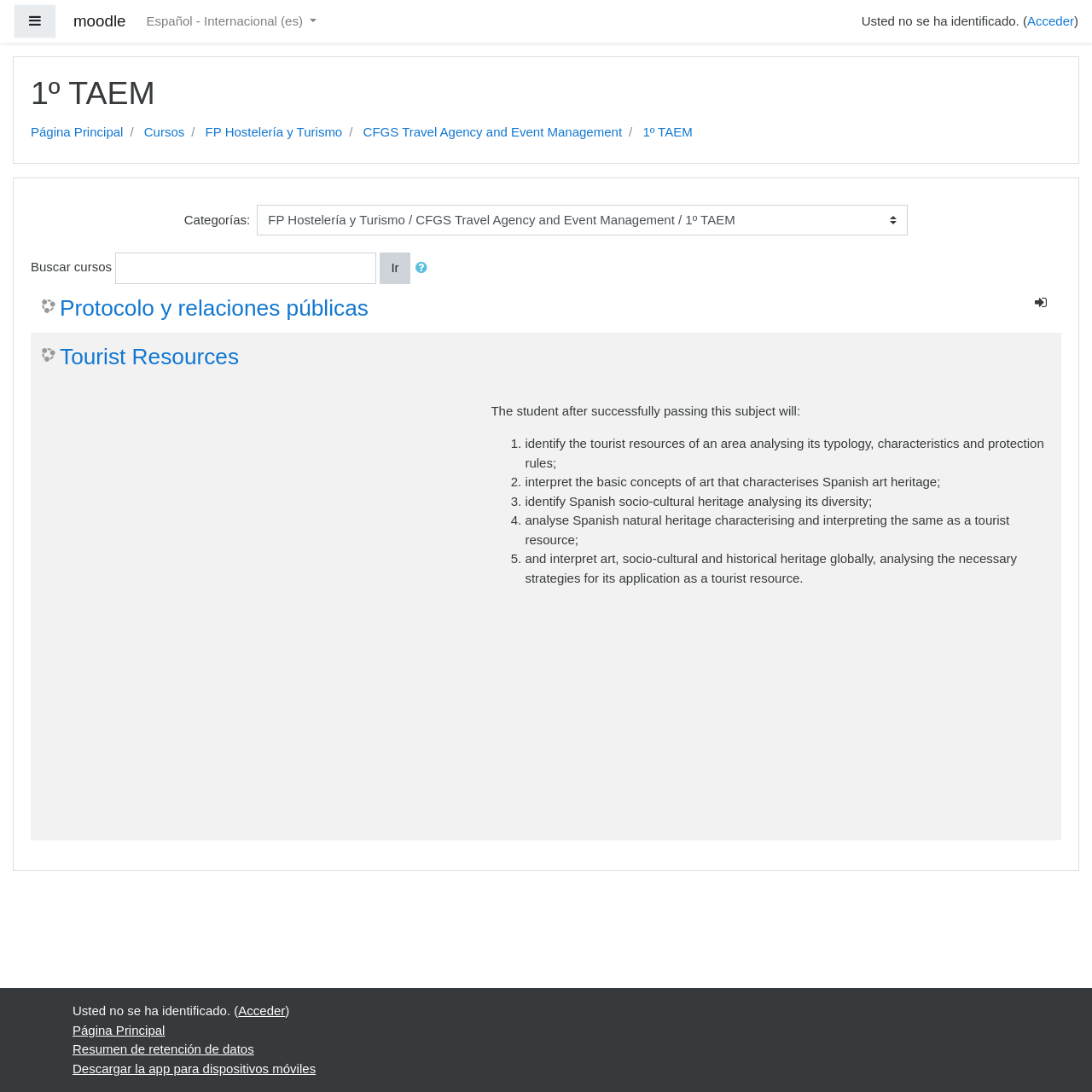Find the bounding box coordinates of the element's region that should be clicked in order to follow the given instruction: "Search for courses using the search bar". The coordinates should consist of four float numbers between 0 and 1, i.e., [left, top, right, bottom].

[0.106, 0.231, 0.345, 0.26]